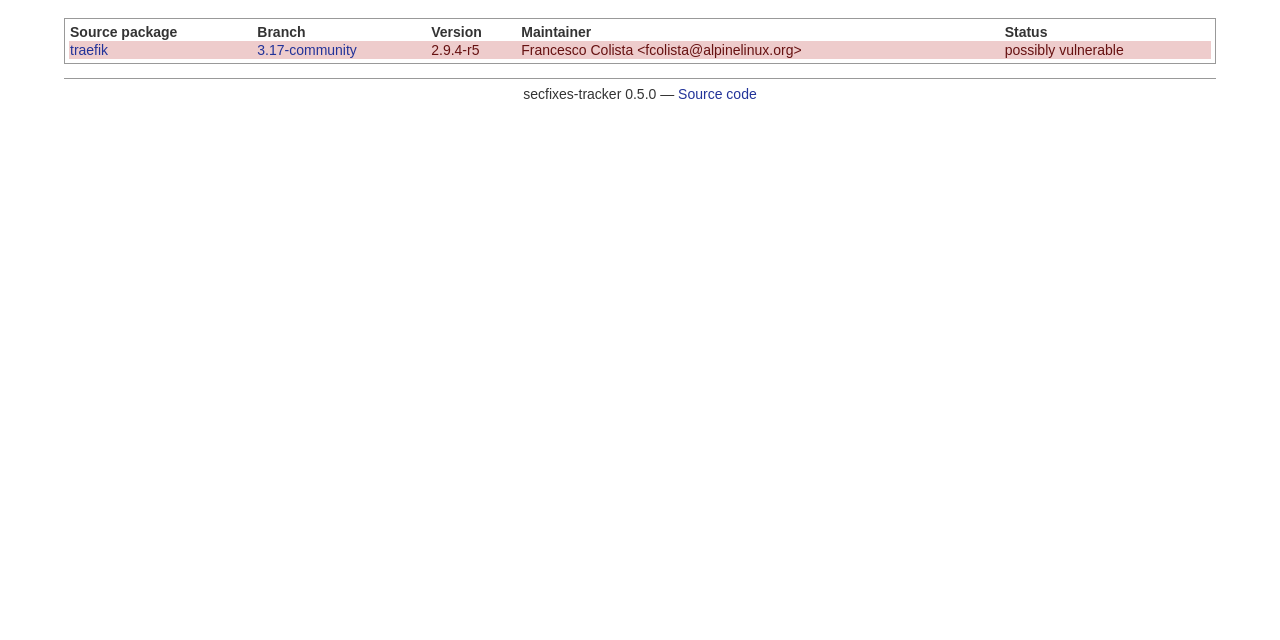Locate the bounding box coordinates for the element described below: "Source code". The coordinates must be four float values between 0 and 1, formatted as [left, top, right, bottom].

[0.53, 0.134, 0.591, 0.159]